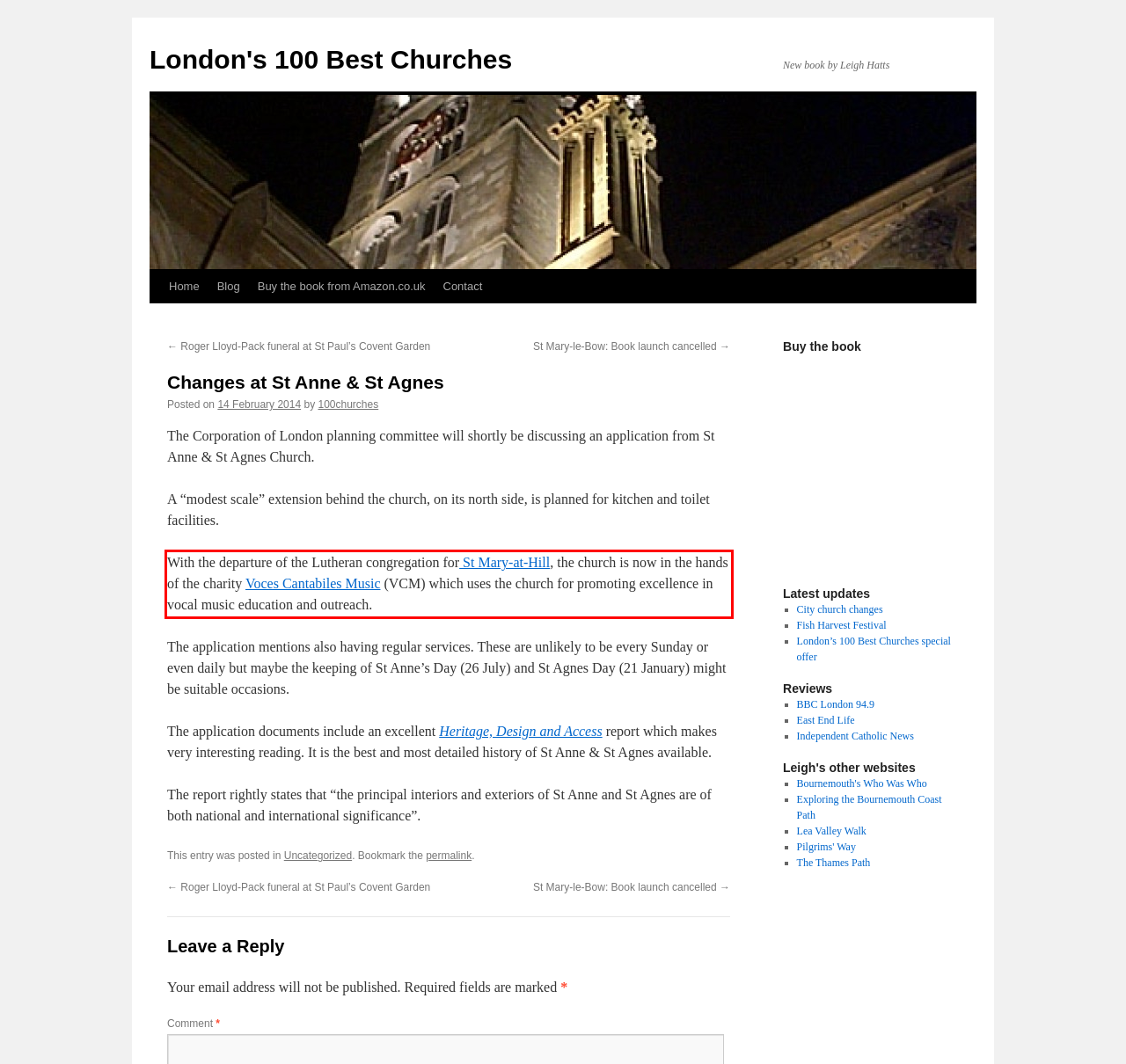You are provided with a screenshot of a webpage featuring a red rectangle bounding box. Extract the text content within this red bounding box using OCR.

With the departure of the Lutheran congregation for St Mary-at-Hill, the church is now in the hands of the charity Voces Cantabiles Music (VCM) which uses the church for promoting excellence in vocal music education and outreach.